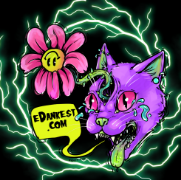What is emerging from the cat's head?
Please give a detailed and thorough answer to the question, covering all relevant points.

According to the caption, a twisting green plant emerges from the cat's head, adding an organic touch to its character.